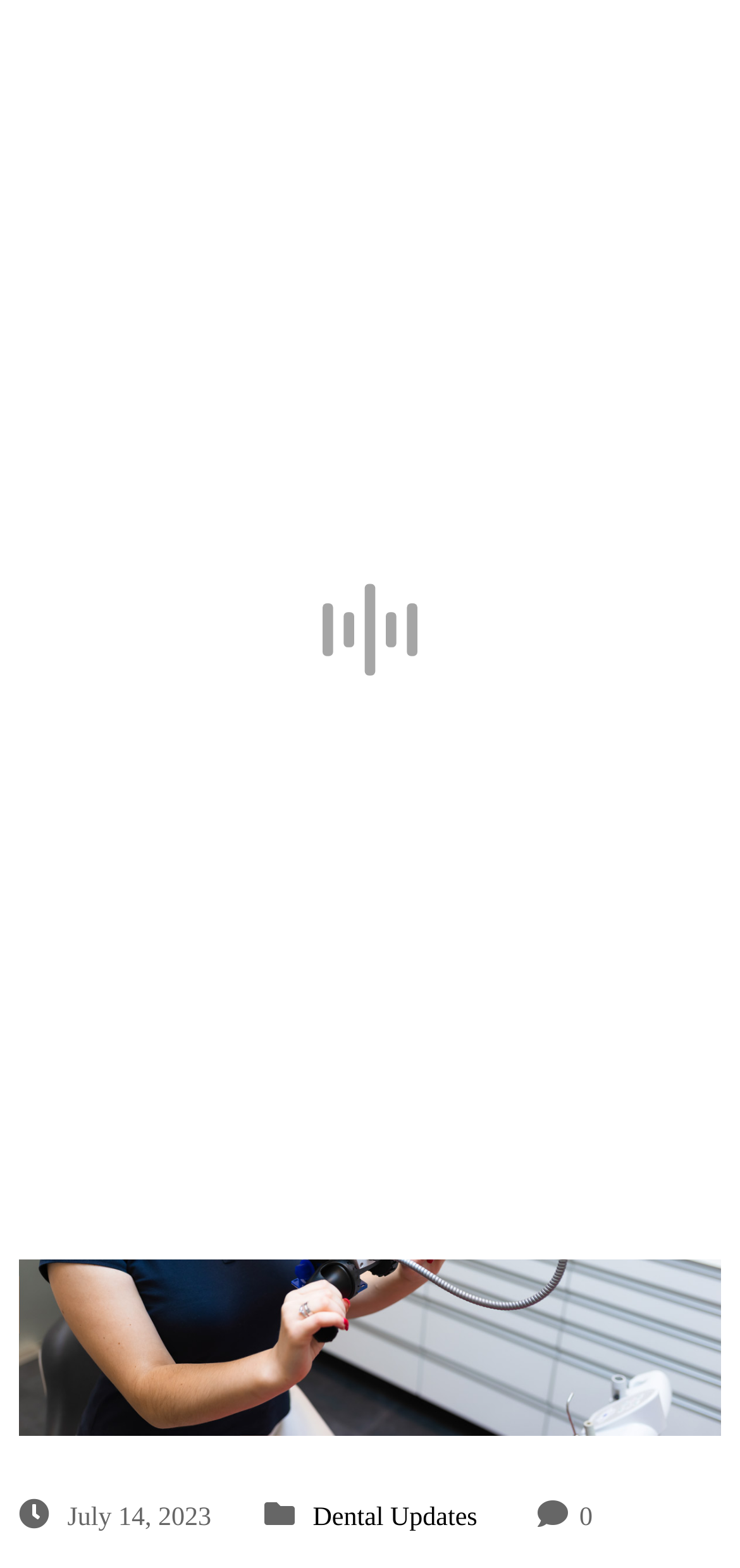Look at the image and write a detailed answer to the question: 
Is the hamburger icon visible?

I found two button elements with the text 'hamburger-icon' which are located at the top-right corner of the page. Since they are not marked as hidden, I assume the hamburger icon is visible.